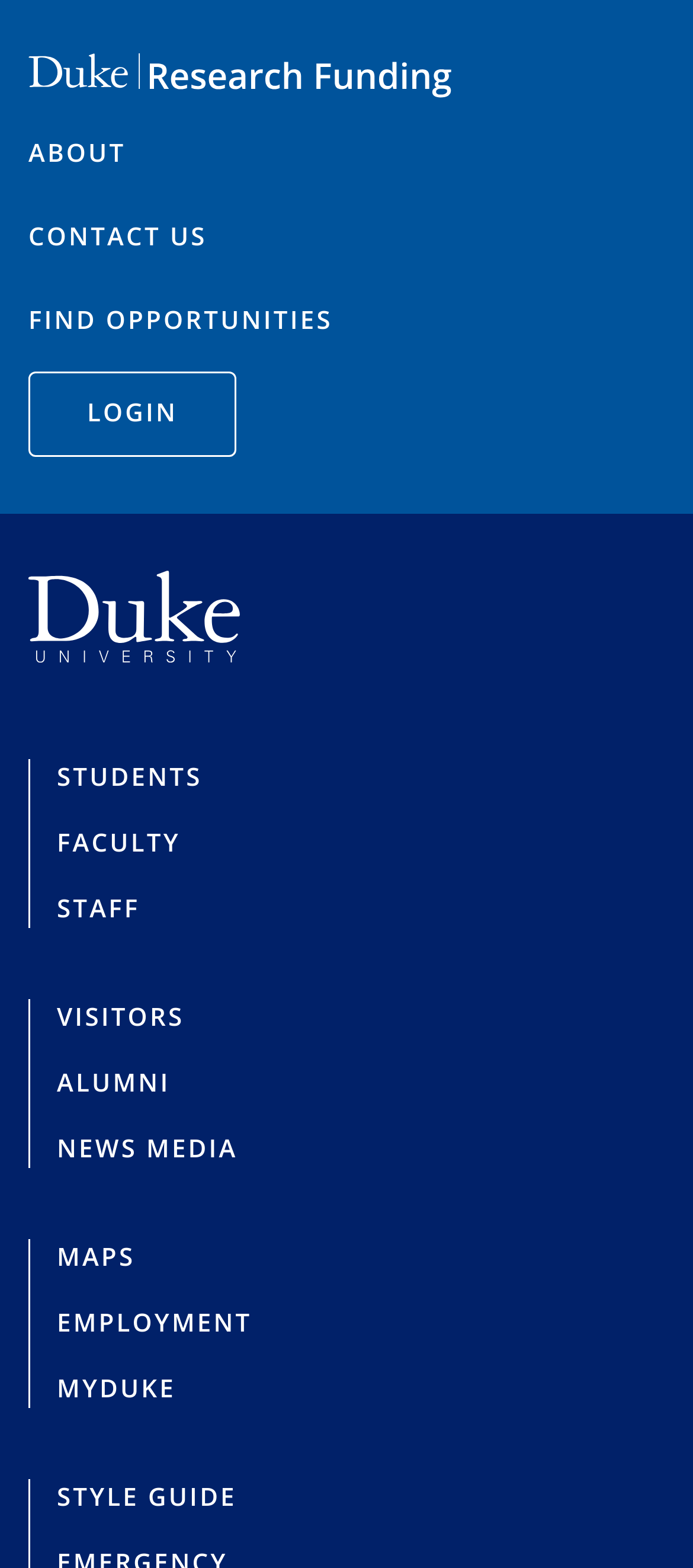How many links are in the main navigation? Using the information from the screenshot, answer with a single word or phrase.

3